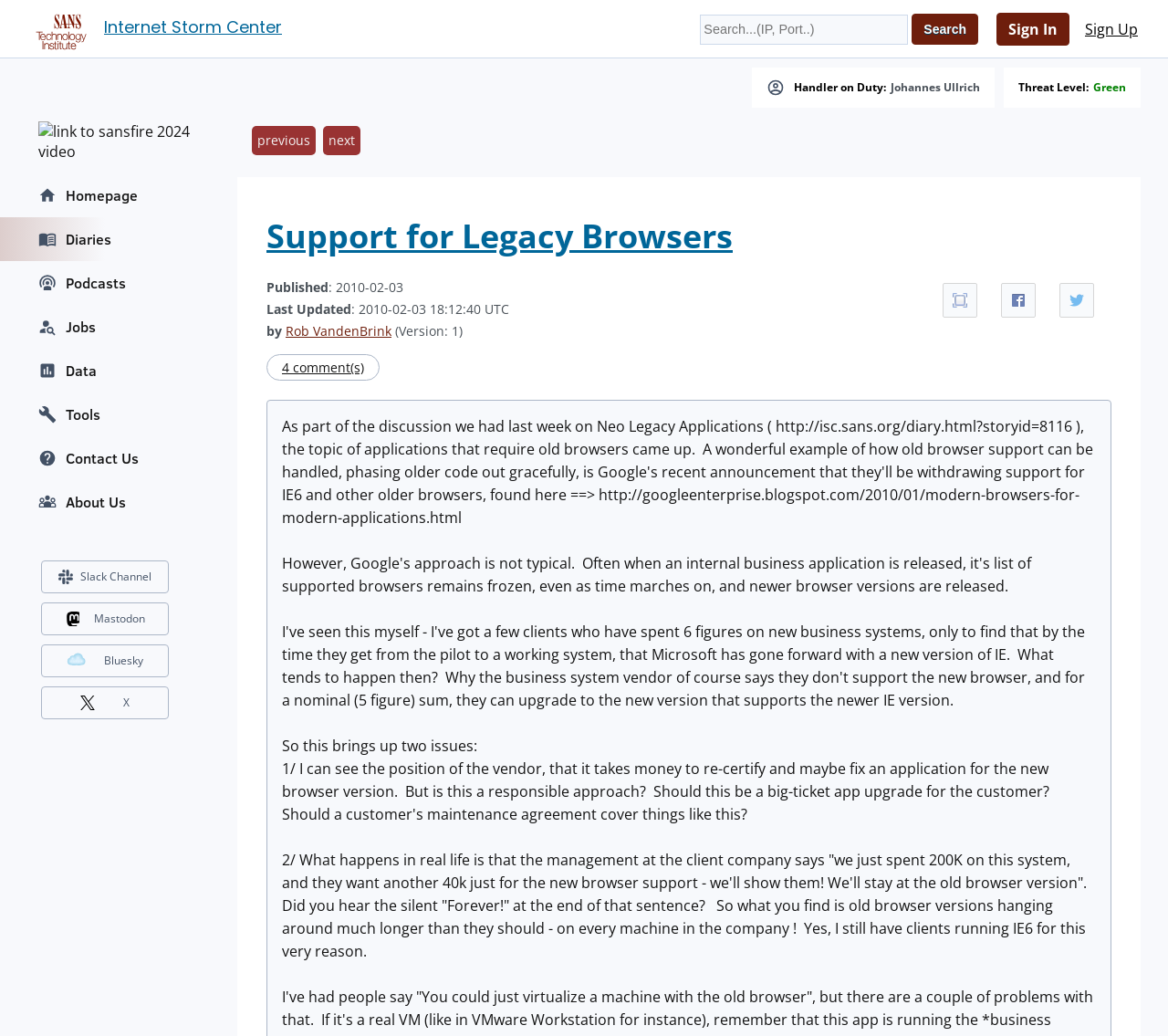Extract the bounding box of the UI element described as: "parent_node: Internet Storm Center".

[0.019, 0.014, 0.081, 0.041]